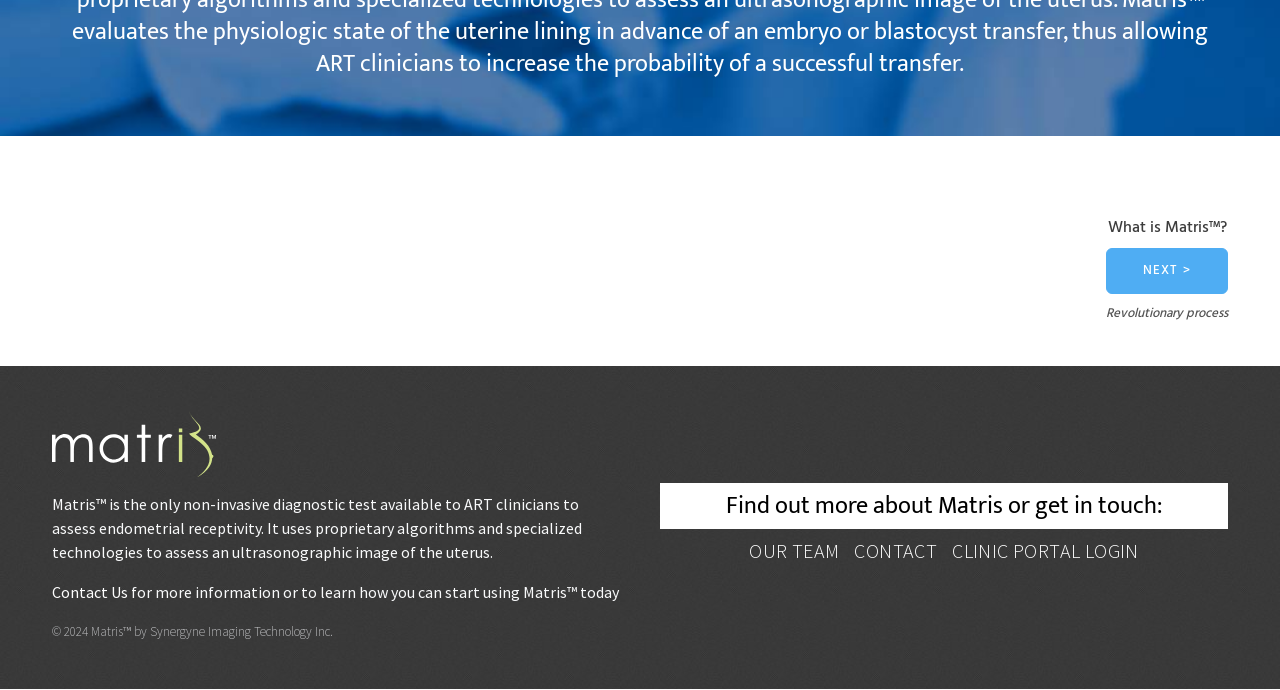Where is the Matris Logo located?
Answer the question with a detailed and thorough explanation.

The question is asking about the location of the Matris Logo. By analyzing the bounding box coordinates of the image element 'Matris Logo', we can determine that it is located at the top left of the webpage, with coordinates [0.041, 0.595, 0.169, 0.691].